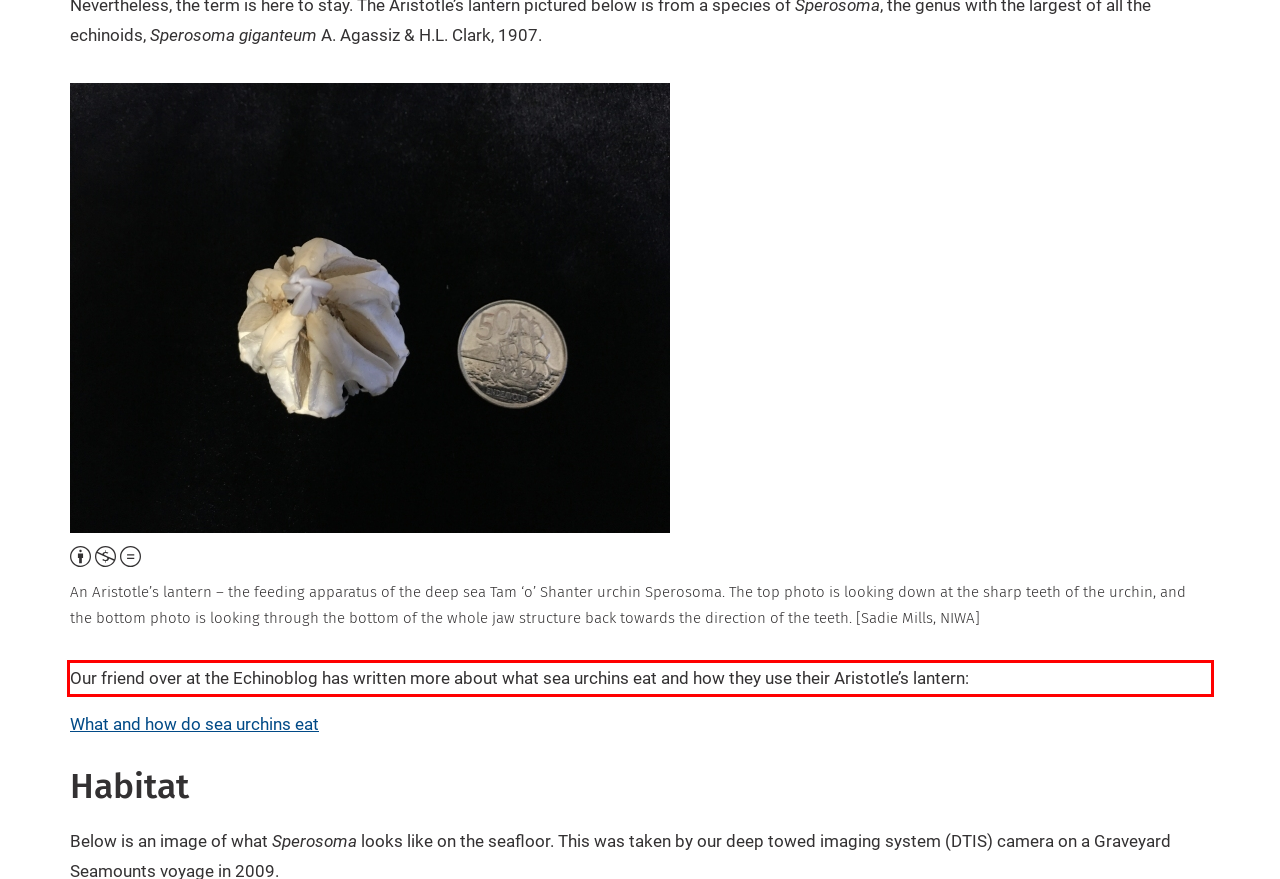Please analyze the screenshot of a webpage and extract the text content within the red bounding box using OCR.

Our friend over at the Echinoblog has written more about what sea urchins eat and how they use their Aristotle’s lantern: